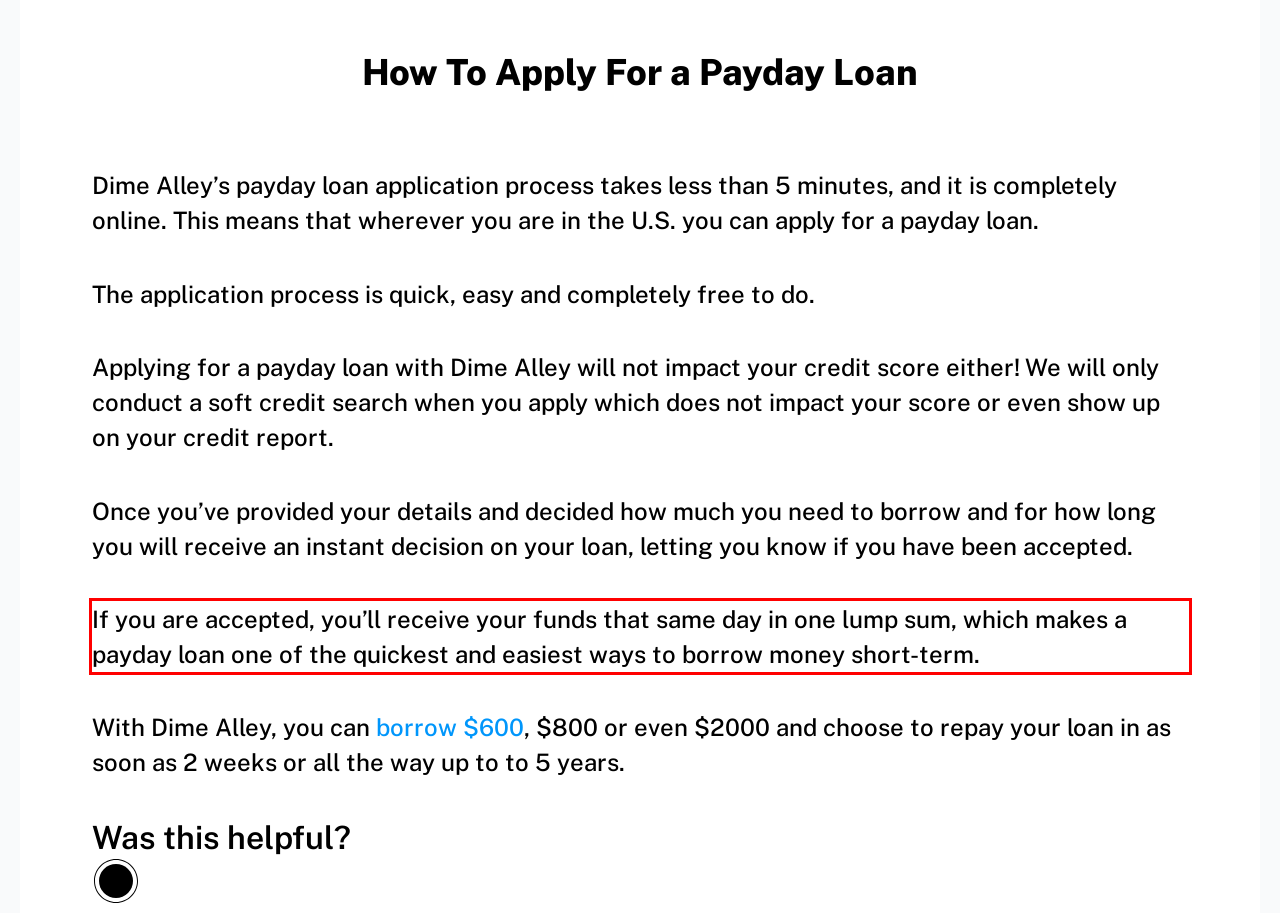Analyze the screenshot of a webpage where a red rectangle is bounding a UI element. Extract and generate the text content within this red bounding box.

If you are accepted, you’ll receive your funds that same day in one lump sum, which makes a payday loan one of the quickest and easiest ways to borrow money short-term.